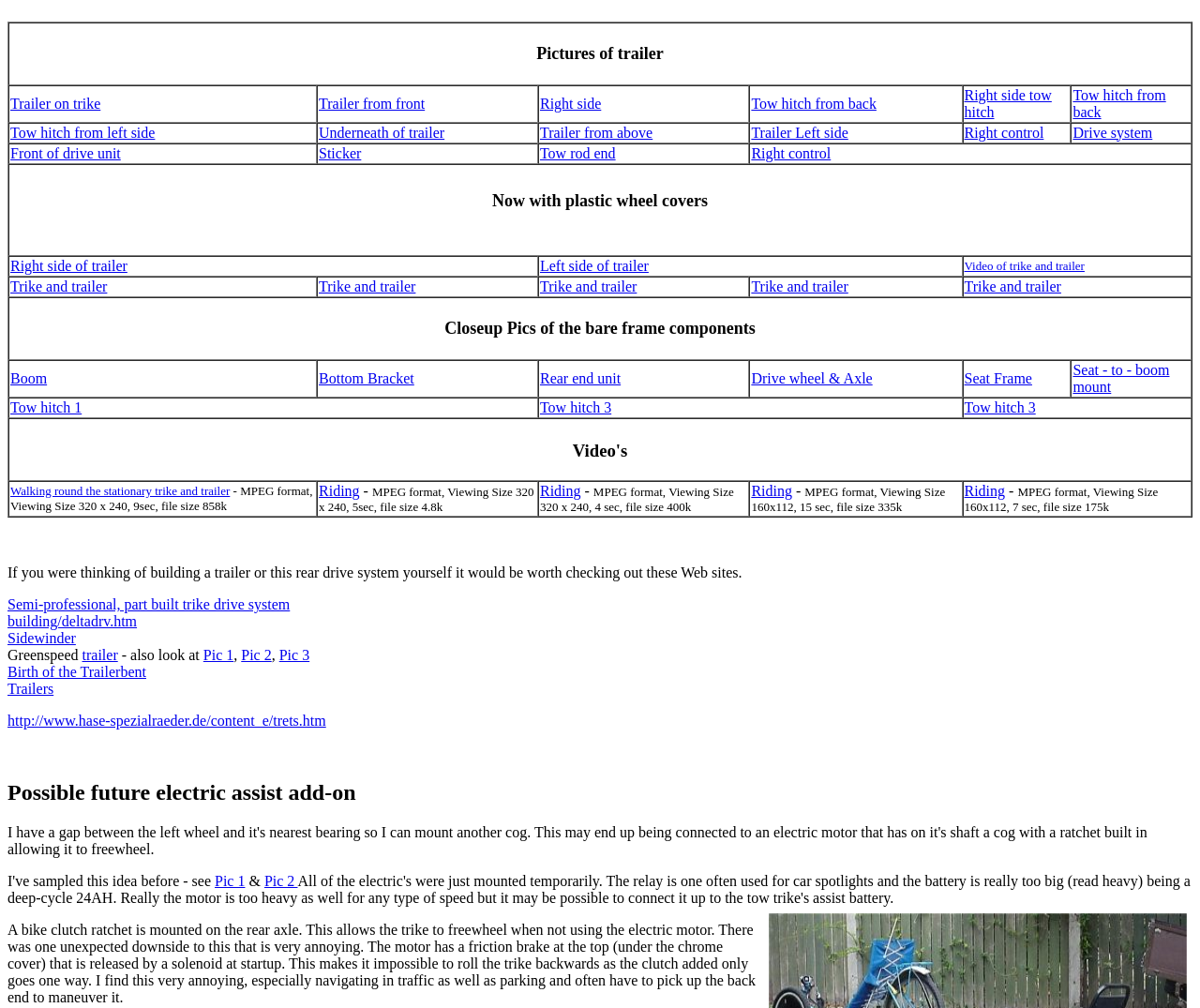Is there a video on the webpage?
Please look at the screenshot and answer using one word or phrase.

Yes